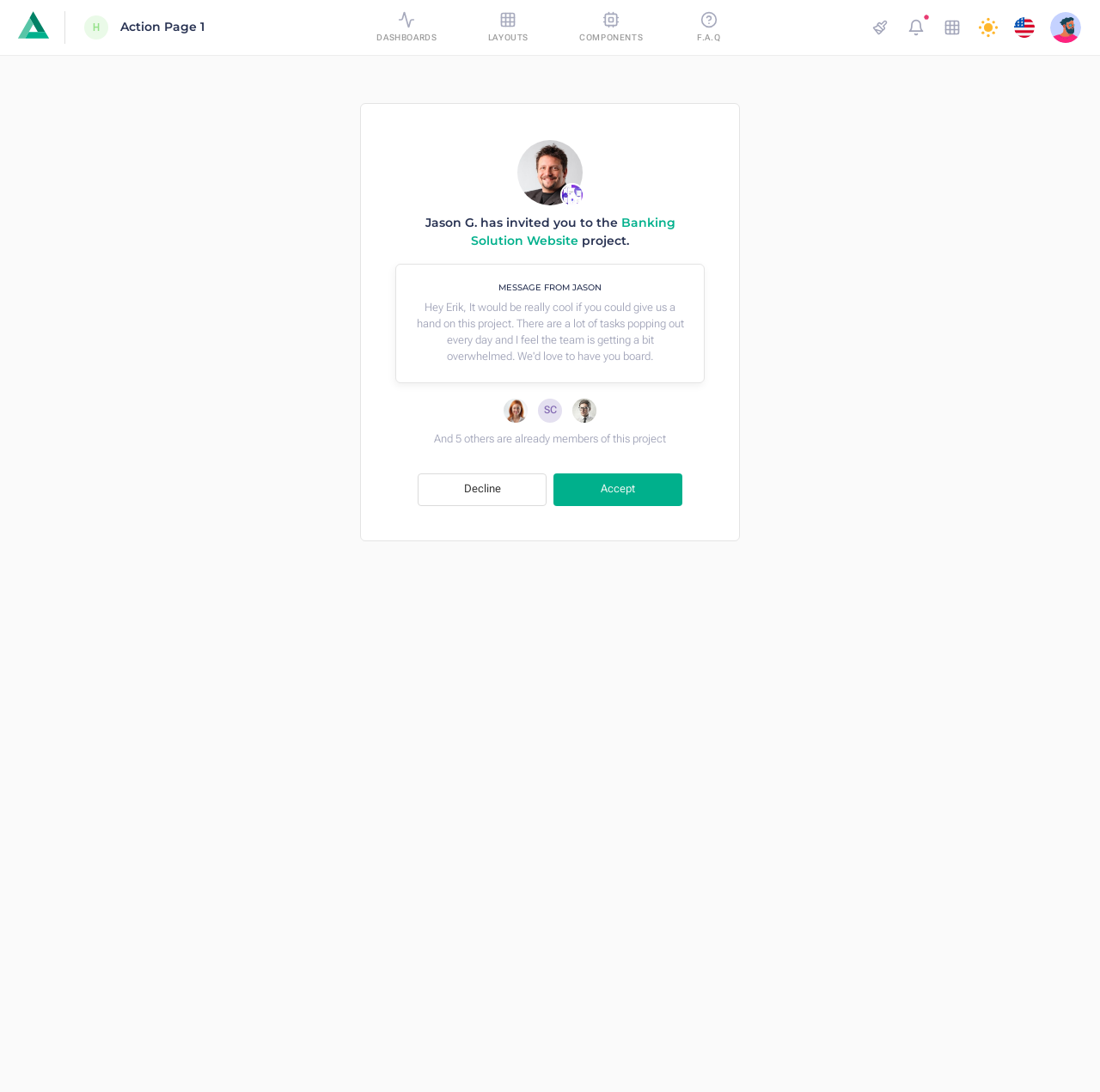Identify and extract the main heading from the webpage.

Action Page 1